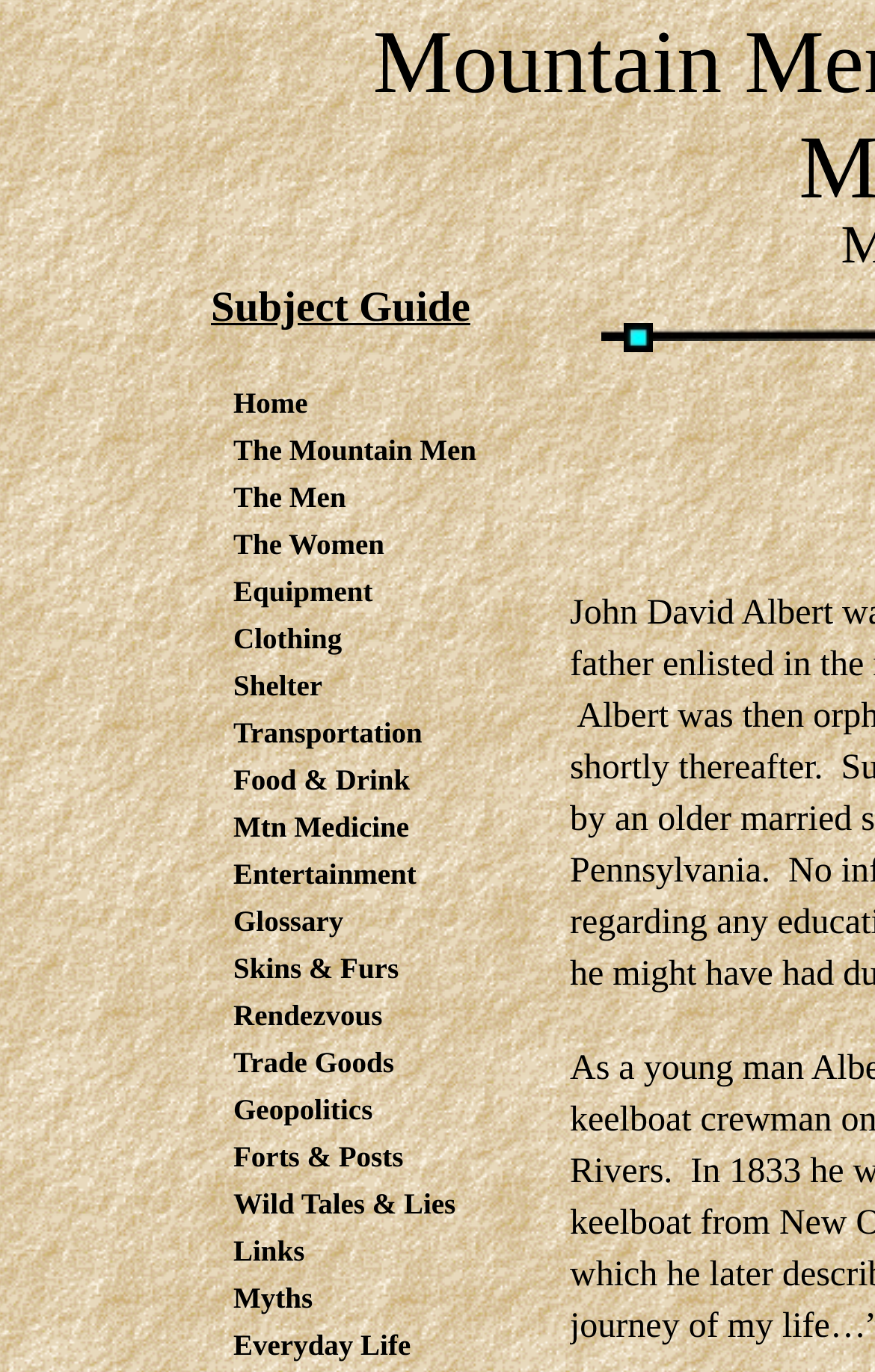Give a concise answer using only one word or phrase for this question:
What is the last link on the webpage?

Everyday Life